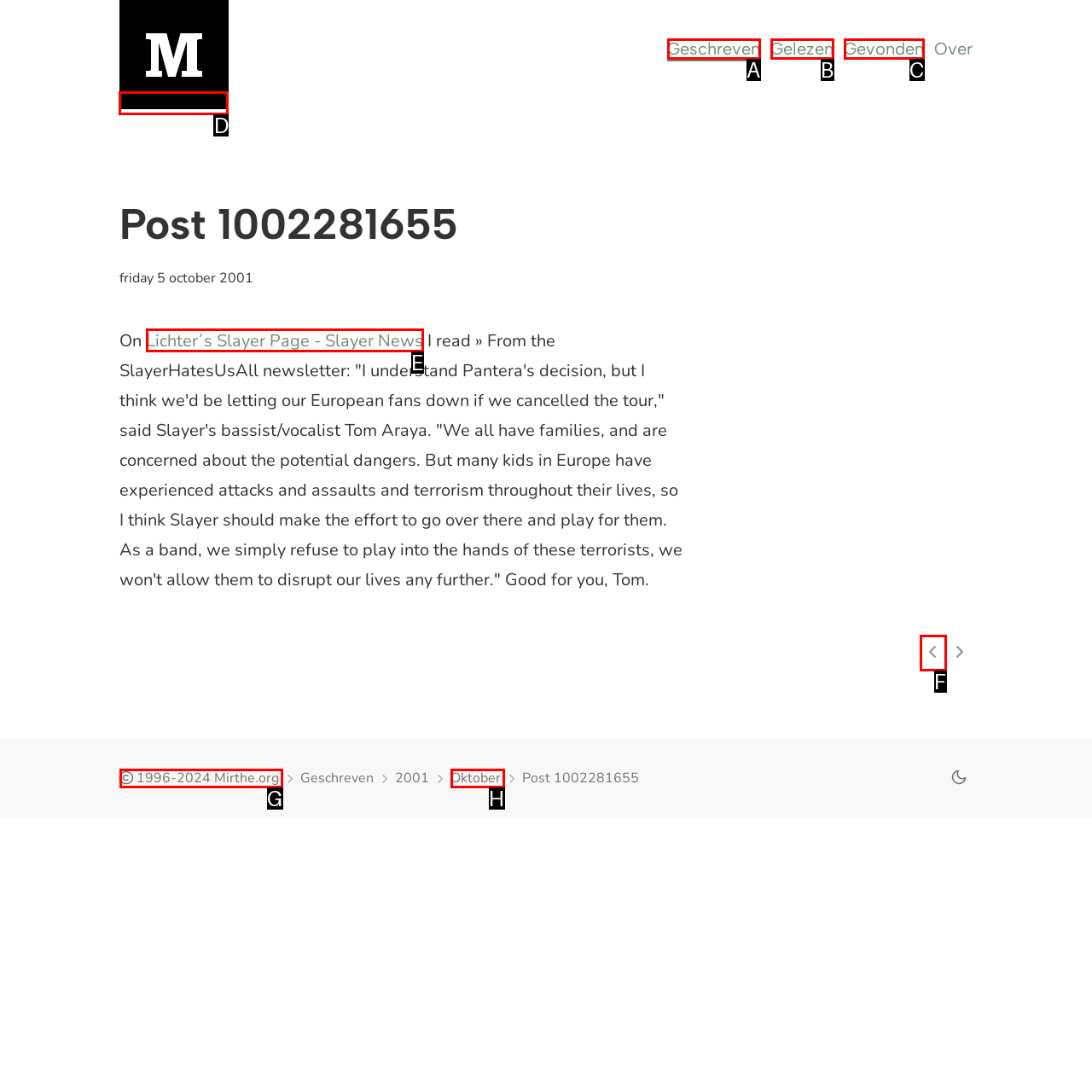Find the appropriate UI element to complete the task: Visit Mirthe.org homepage. Indicate your choice by providing the letter of the element.

D